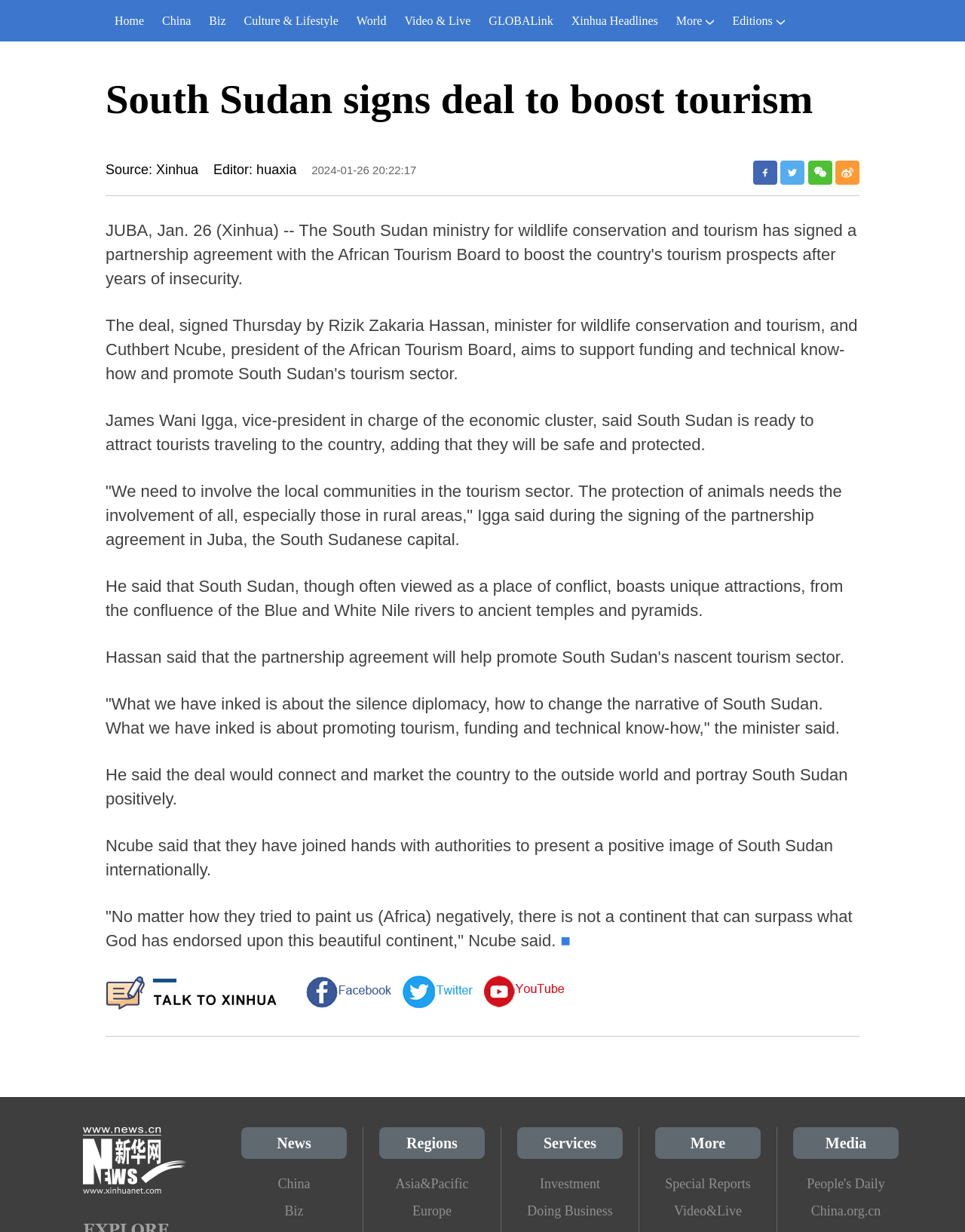What is the purpose of the deal signed by South Sudan?
Provide a concise answer using a single word or phrase based on the image.

To promote tourism